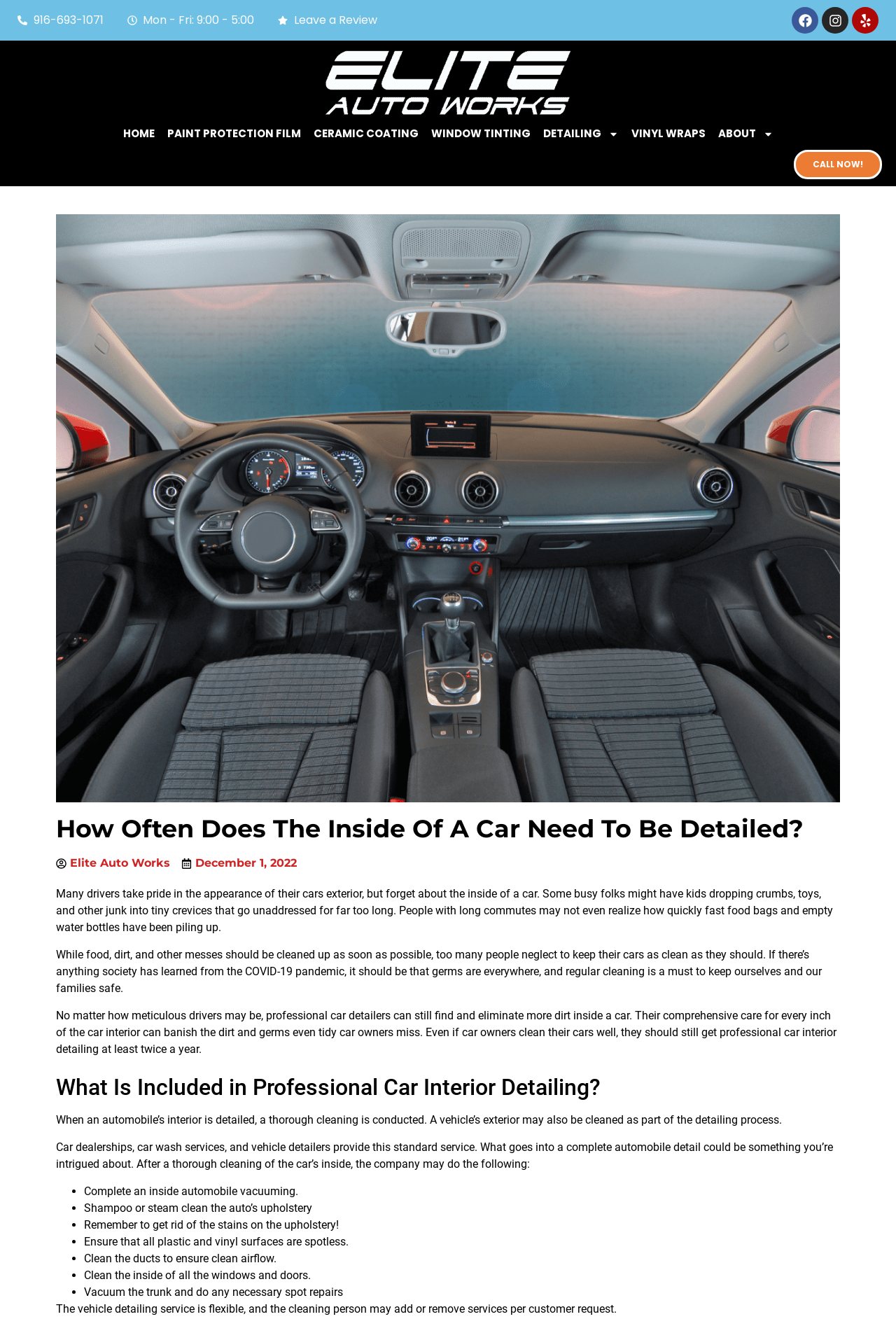Bounding box coordinates are to be given in the format (top-left x, top-left y, bottom-right x, bottom-right y). All values must be floating point numbers between 0 and 1. Provide the bounding box coordinate for the UI element described as: Home

[0.13, 0.089, 0.179, 0.113]